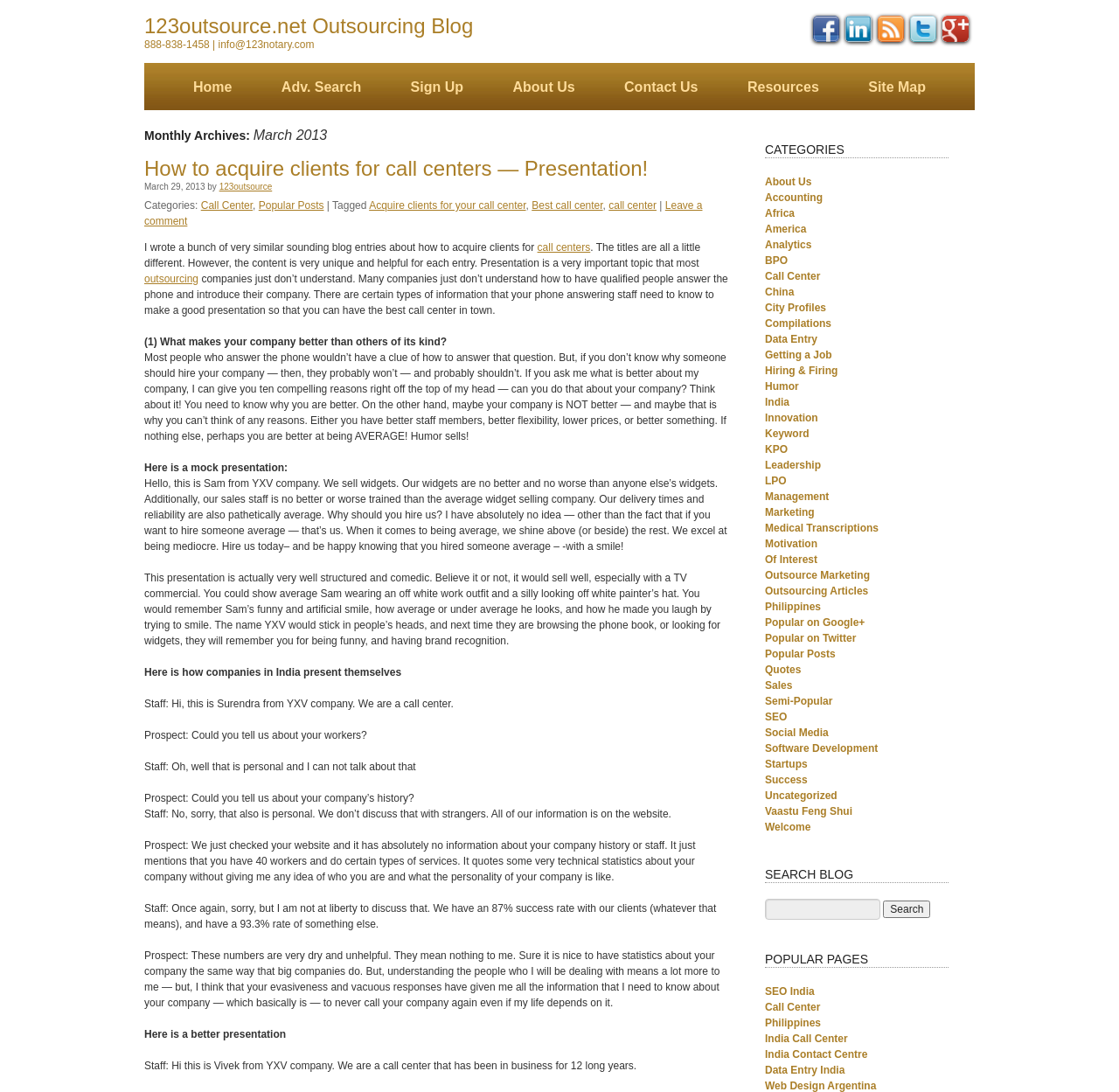Determine the bounding box coordinates of the element's region needed to click to follow the instruction: "Click on the 'About Us' link". Provide these coordinates as four float numbers between 0 and 1, formatted as [left, top, right, bottom].

[0.458, 0.073, 0.514, 0.086]